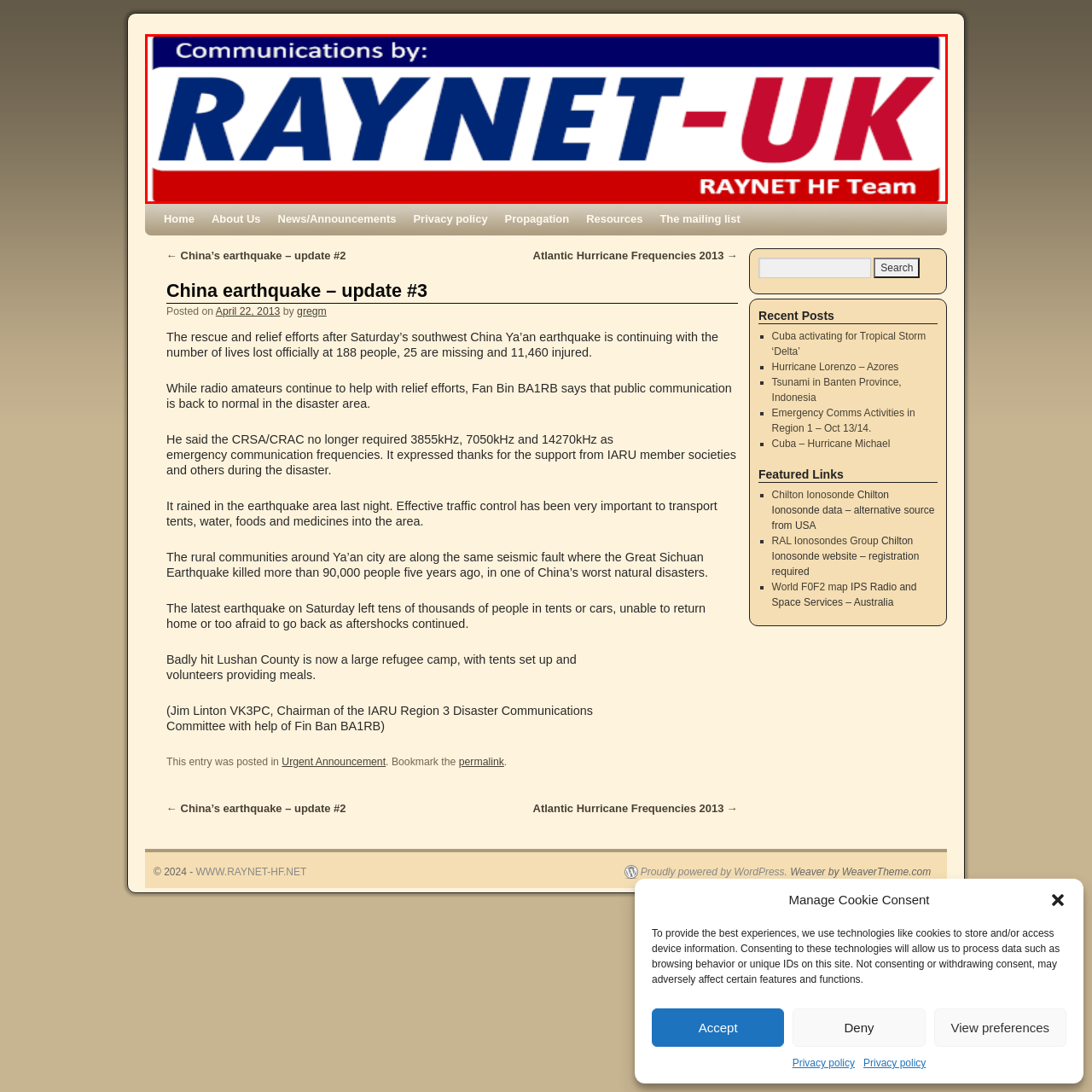Analyze the image surrounded by the red box and respond concisely: What type of services does the RAYNET HF Team provide?

Emergency communication services